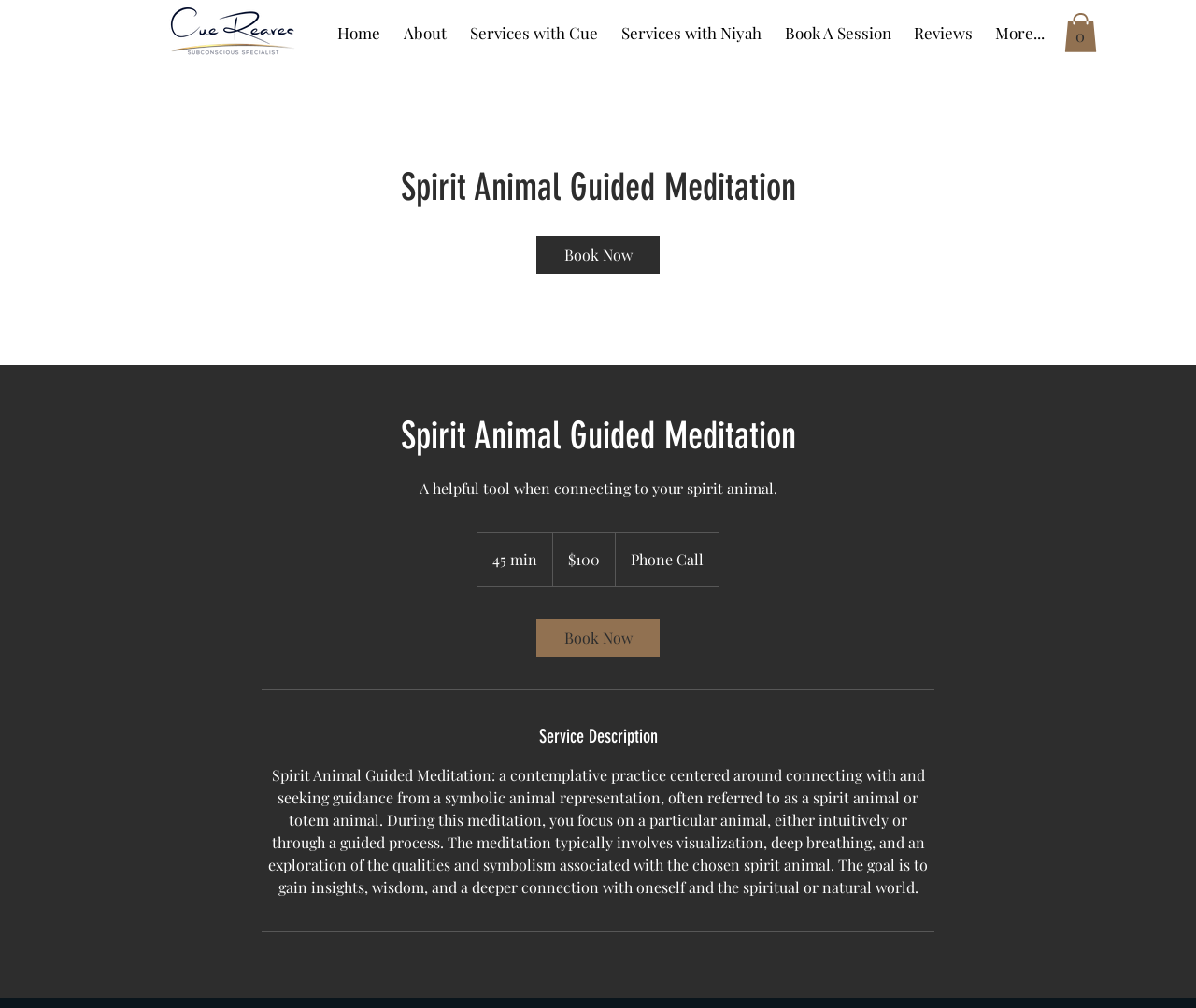How can you book a session?
Answer with a single word or short phrase according to what you see in the image.

Click Book Now